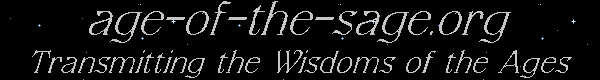Provide an extensive narrative of what is shown in the image.

The image features the logo and tagline of the website "age-of-the-sage.org." The design showcases the site’s name in an elegant, flowing script, reinforcing its theme of wisdom and knowledge. Below the website title, the tagline "Transmitting the Wisdoms of the Ages" further emphasizes the site's mission to share historical insights and philosophical teachings. The overall aesthetic is enhanced by a starry background, suggesting a timeless connection to wisdom and enlightenment throughout history. This visual identity positions the site as a resource for those seeking to explore the legacies of thought across different eras.